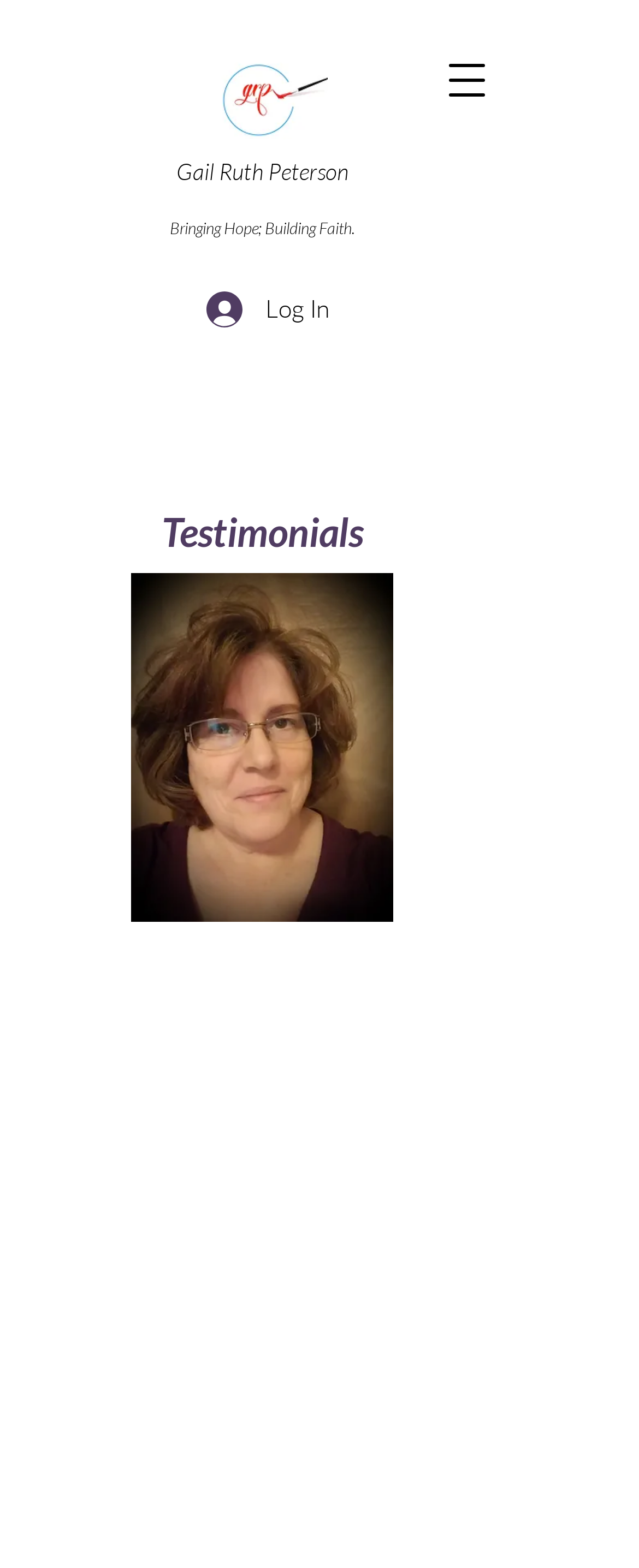What is the primary heading on this webpage?

A couple years ago, I was introduced to Gail by a friend.  Gail and I have never met in person, but little did I know then that she would play an important part in my life.  It's always been said that God has a plan for each and every one of us and I truly believe that he orchestrated our meeting (even if it has only ever been by phone or Facebook).  Having the opportunity to have Gail in my life has been an absolute honor.  She has given me the inspiration through her friendship, faith and outpouring of unconditional love to work toward being a better person.  Each morning as I wake, I open my Facebook page to read Gail’s daily post.  Her wisdom and faith resonate with me and give me the strength to stay positive in the face of all of life's adversities.  Gail has been a blessing to me.  God has given me an amazing gift in her.                                                            

Pebbles Comolli